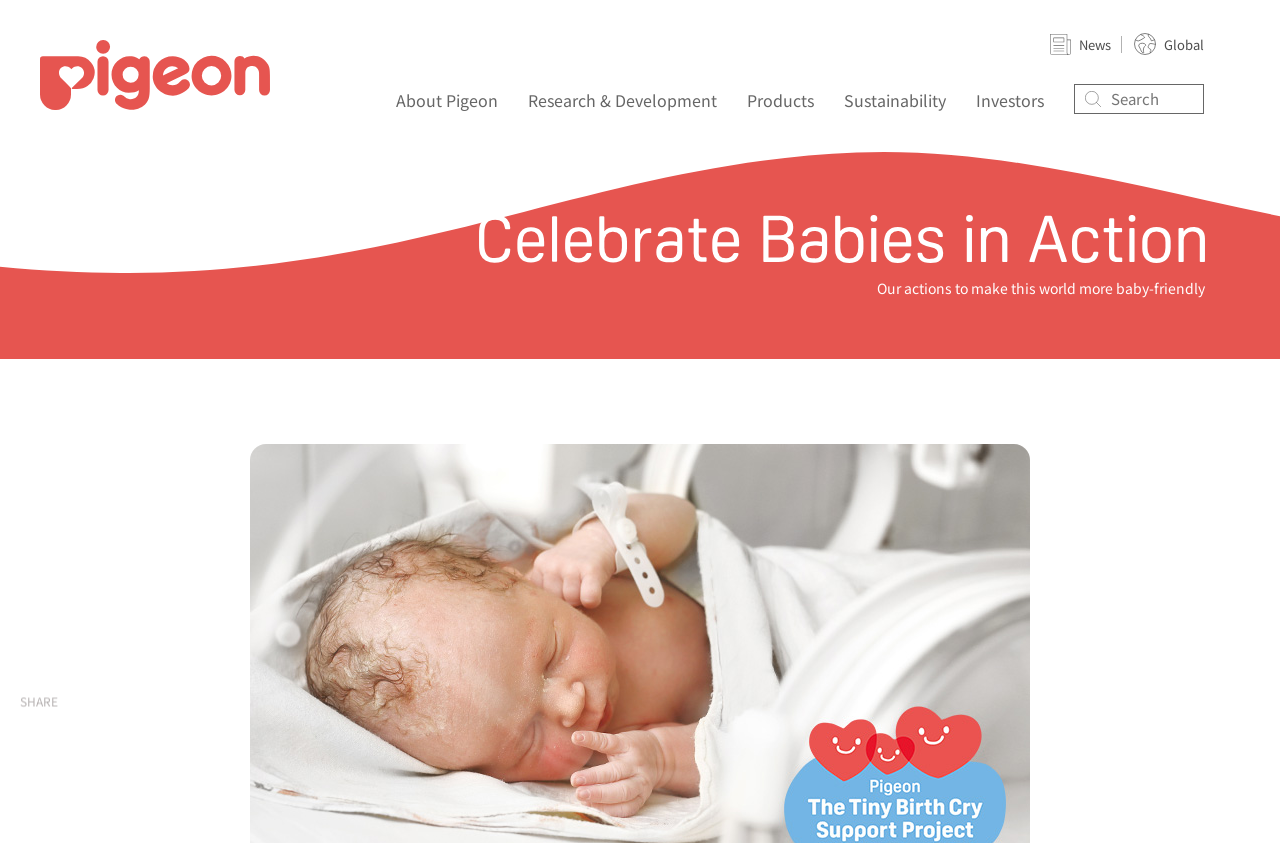Locate the bounding box coordinates of the element's region that should be clicked to carry out the following instruction: "Explore Products". The coordinates need to be four float numbers between 0 and 1, i.e., [left, top, right, bottom].

[0.584, 0.102, 0.636, 0.14]